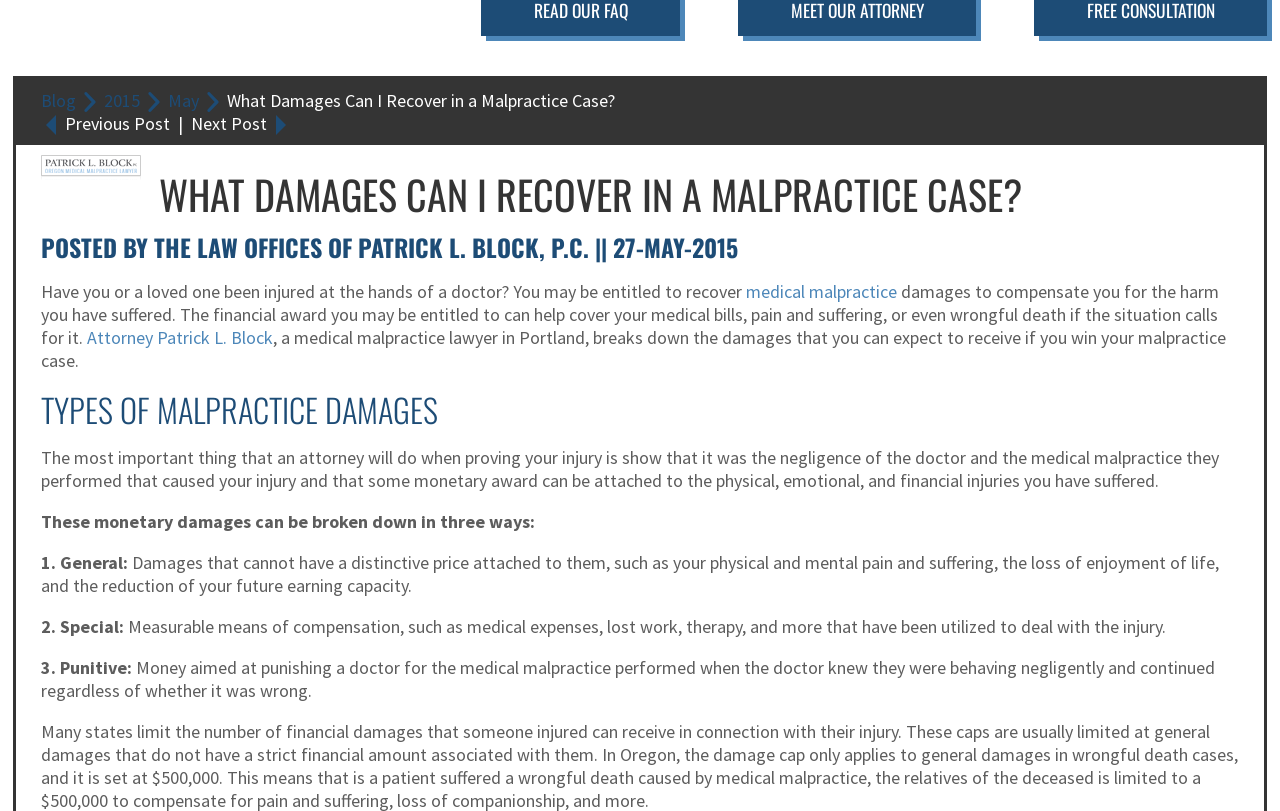Identify the bounding box of the HTML element described here: "medical malpractice". Provide the coordinates as four float numbers between 0 and 1: [left, top, right, bottom].

[0.583, 0.345, 0.701, 0.373]